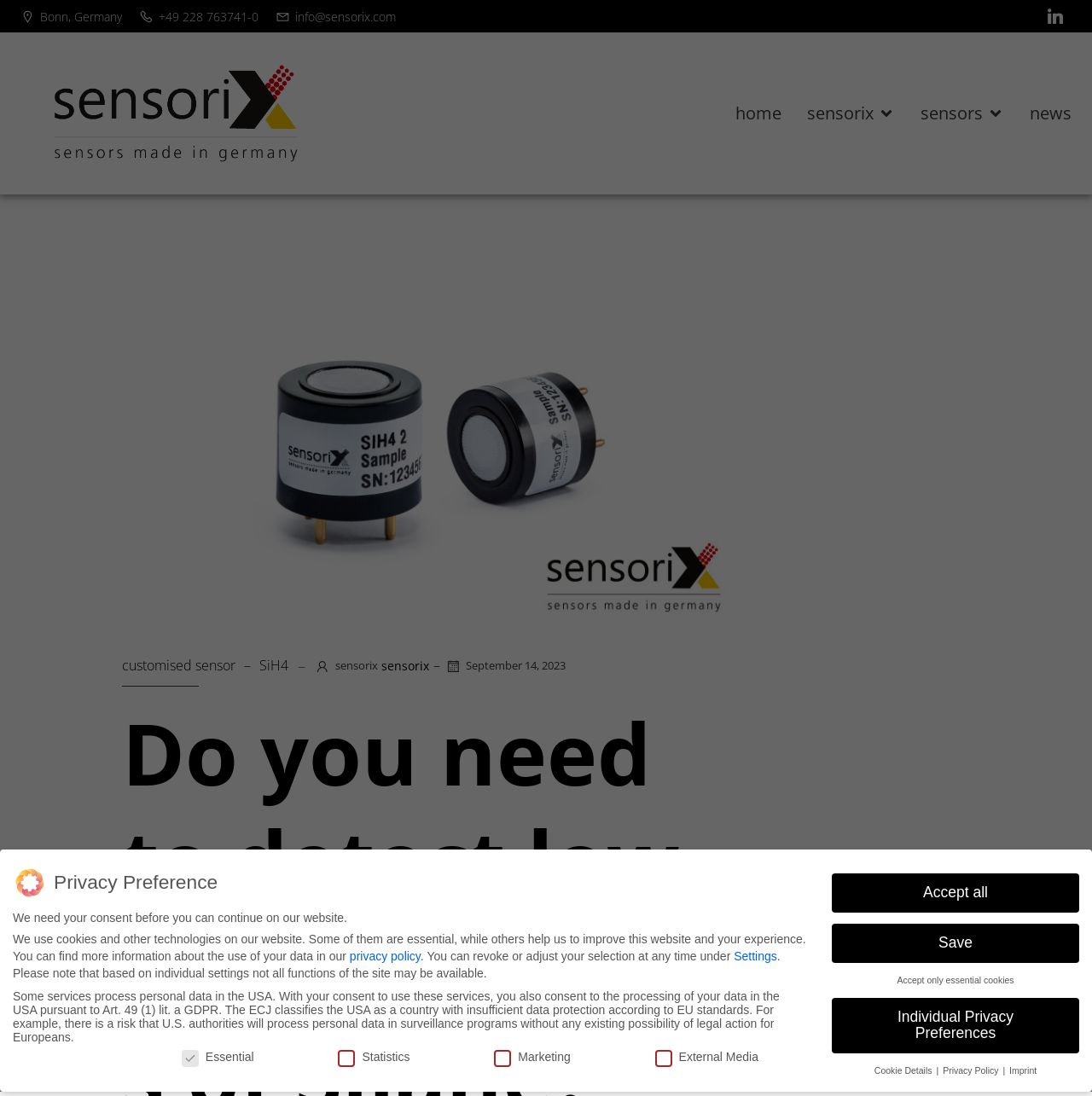Please determine the bounding box coordinates of the element to click in order to execute the following instruction: "visit Sarah Guerrero's page". The coordinates should be four float numbers between 0 and 1, specified as [left, top, right, bottom].

None